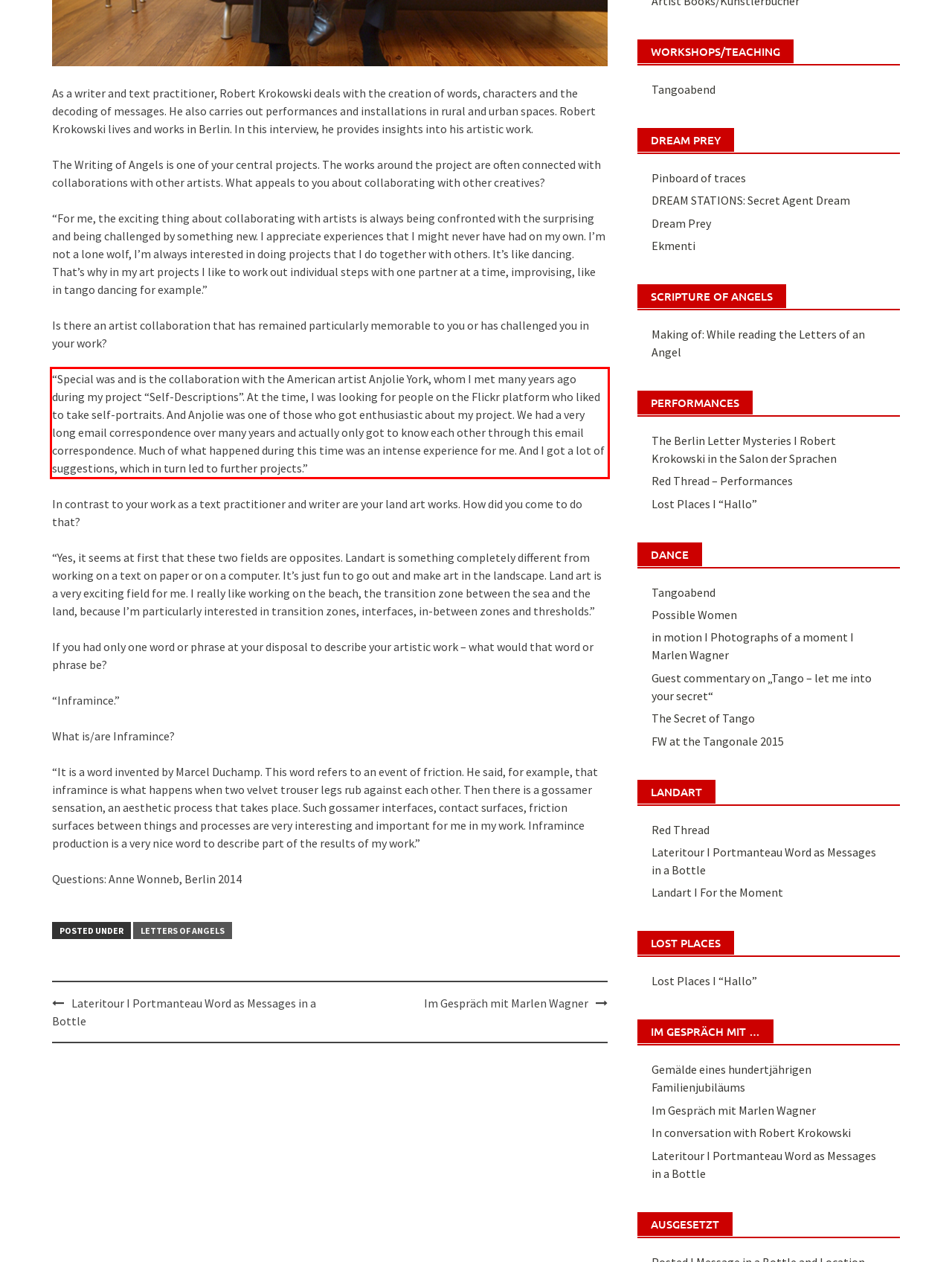Please examine the webpage screenshot containing a red bounding box and use OCR to recognize and output the text inside the red bounding box.

“Special was and is the collaboration with the American artist Anjolie York, whom I met many years ago during my project “Self-Descriptions”. At the time, I was looking for people on the Flickr platform who liked to take self-portraits. And Anjolie was one of those who got enthusiastic about my project. We had a very long email correspondence over many years and actually only got to know each other through this email correspondence. Much of what happened during this time was an intense experience for me. And I got a lot of suggestions, which in turn led to further projects.”